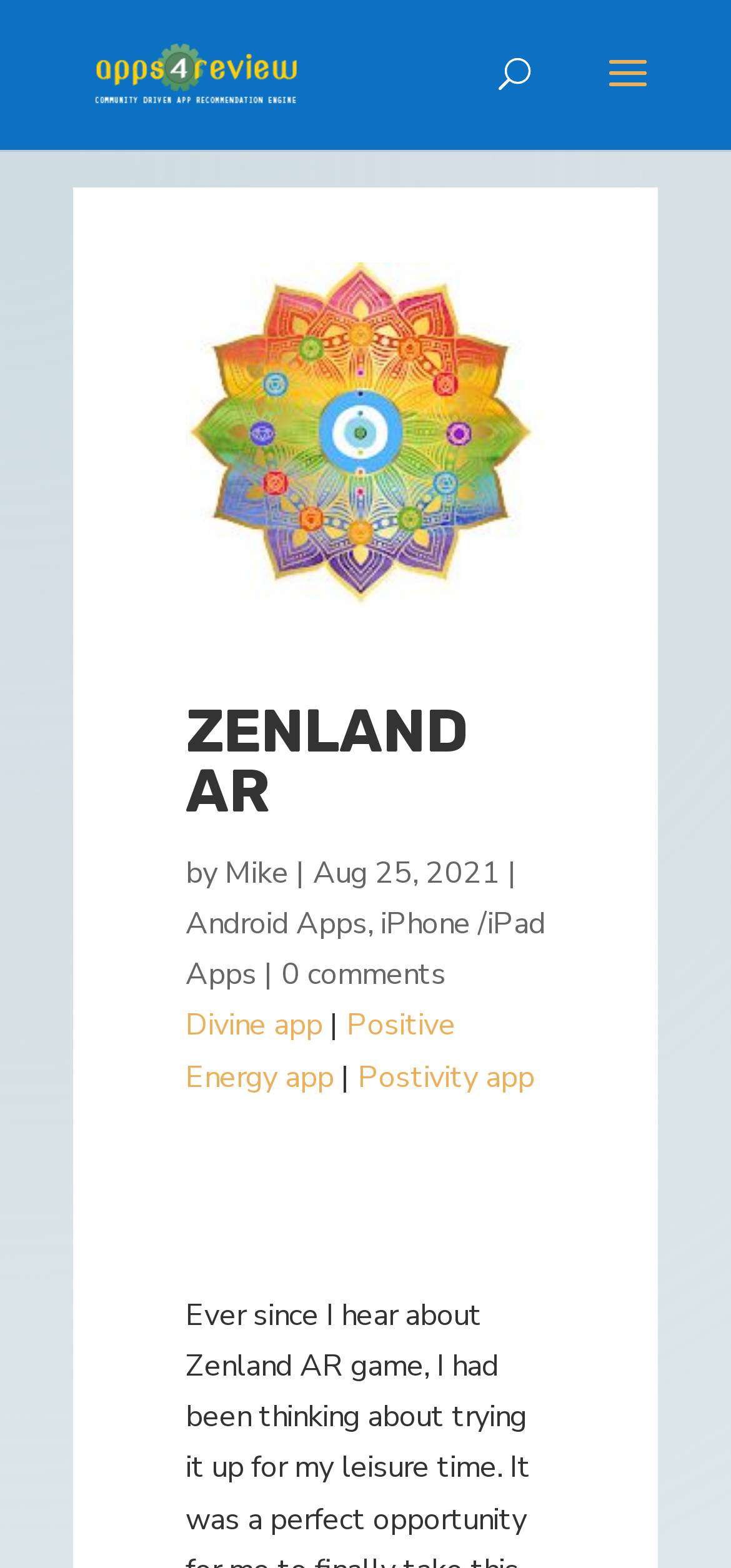How many app categories are listed?
From the screenshot, supply a one-word or short-phrase answer.

2